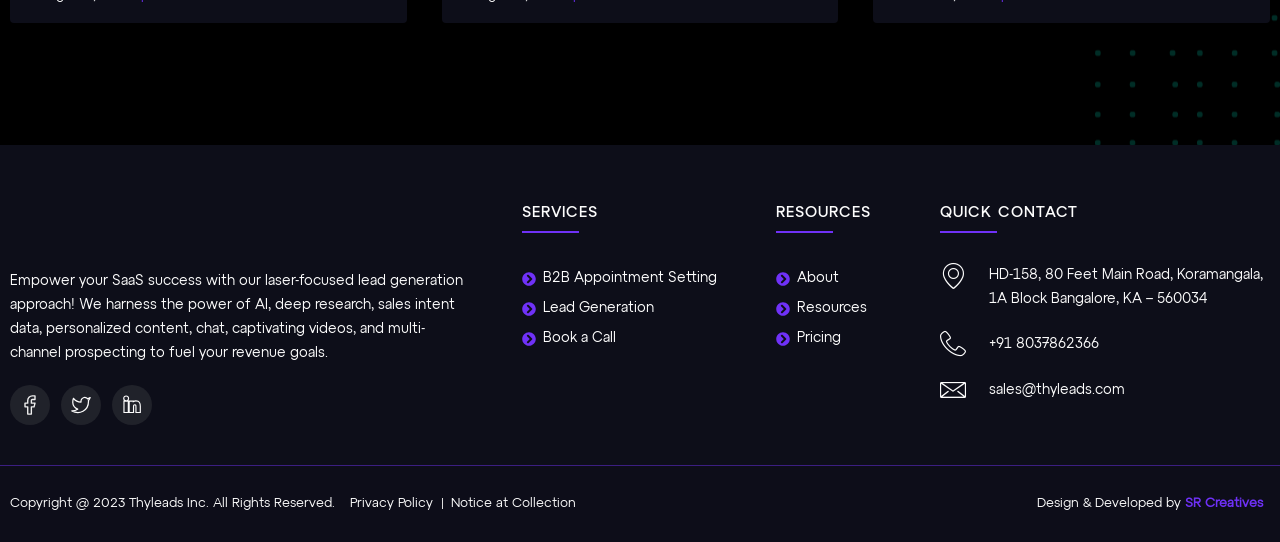Locate the UI element described as follows: "Resources". Return the bounding box coordinates as four float numbers between 0 and 1 in the order [left, top, right, bottom].

[0.606, 0.541, 0.677, 0.596]